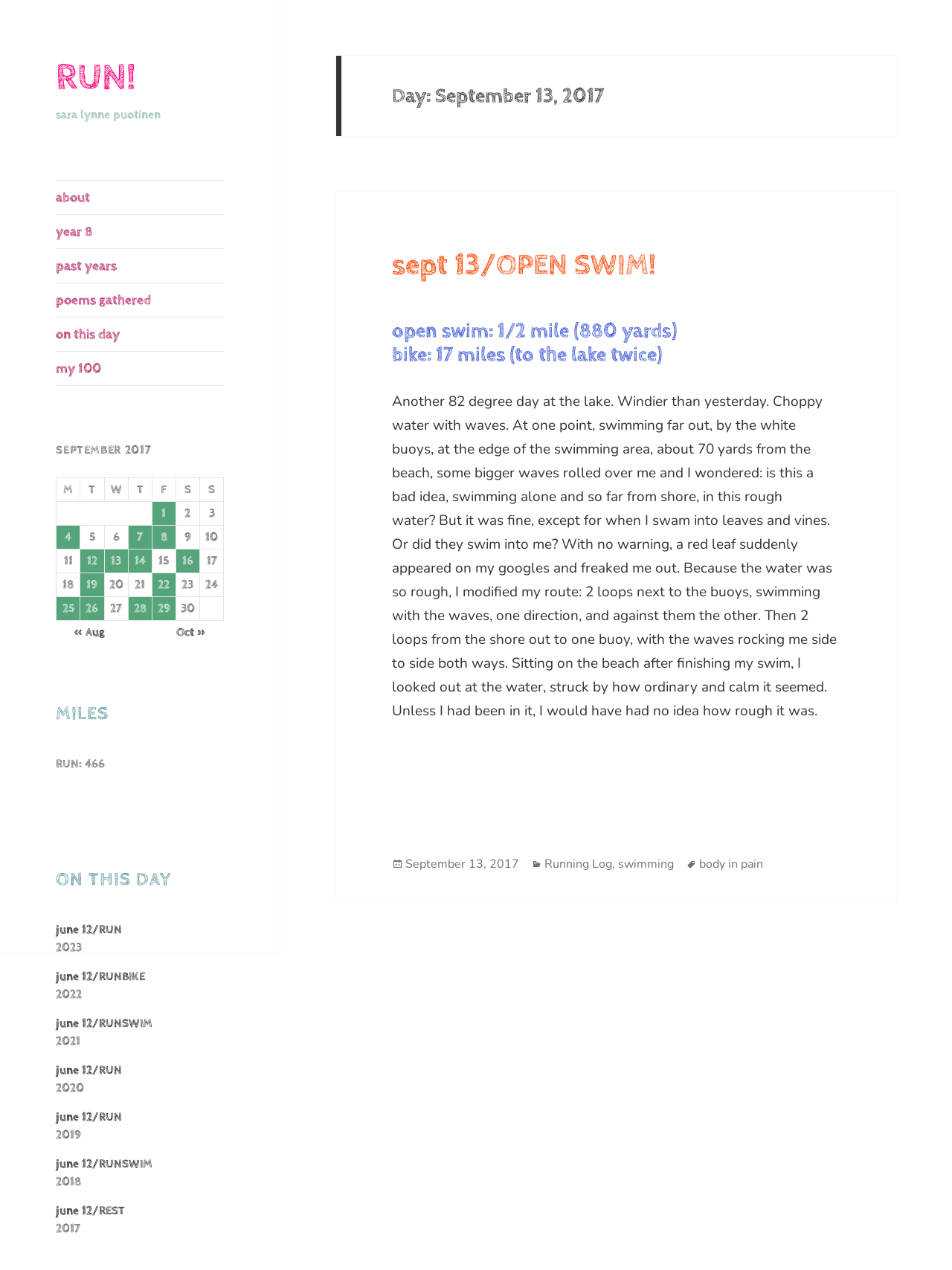Respond to the following question using a concise word or phrase: 
What is the previous month?

Aug